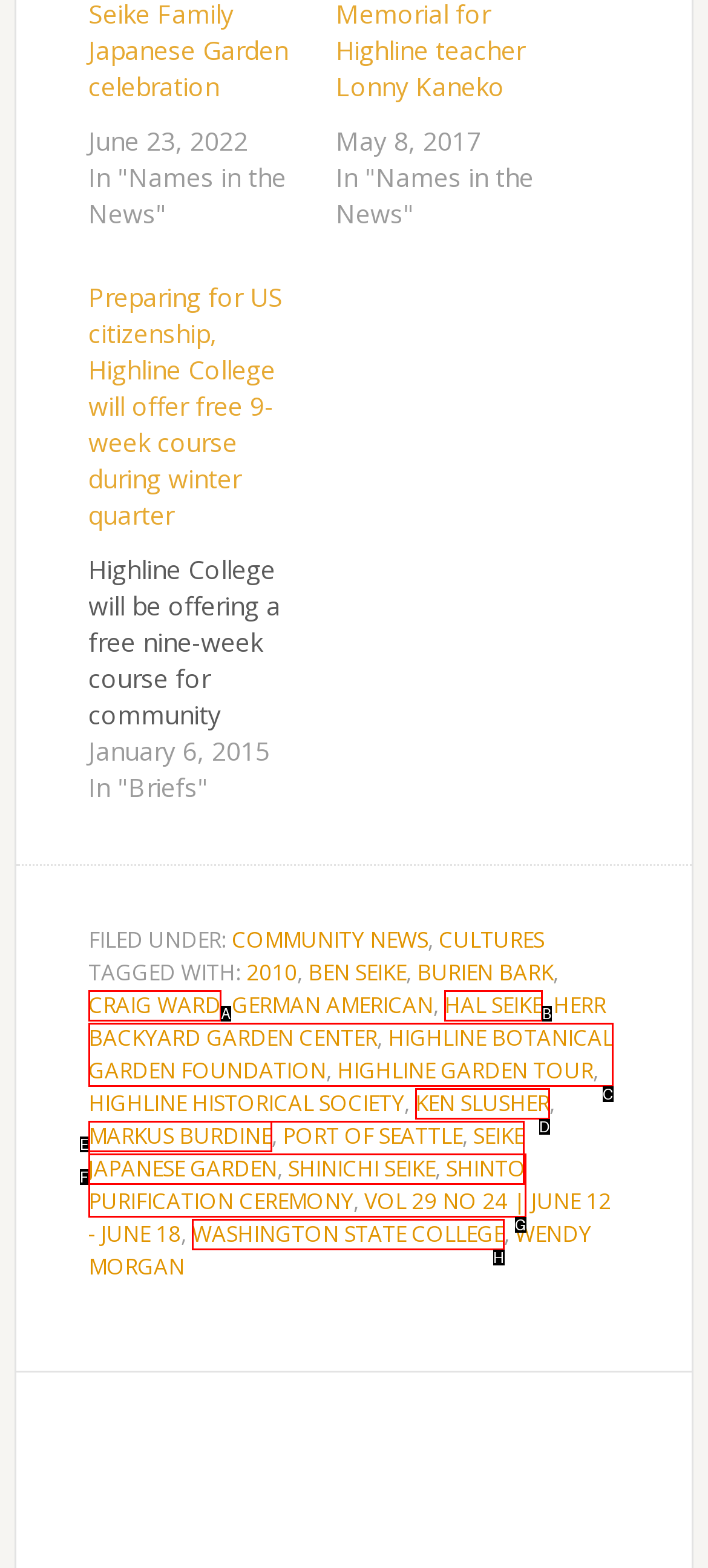Find the option that aligns with: Highline Botanical Garden Foundation
Provide the letter of the corresponding option.

C